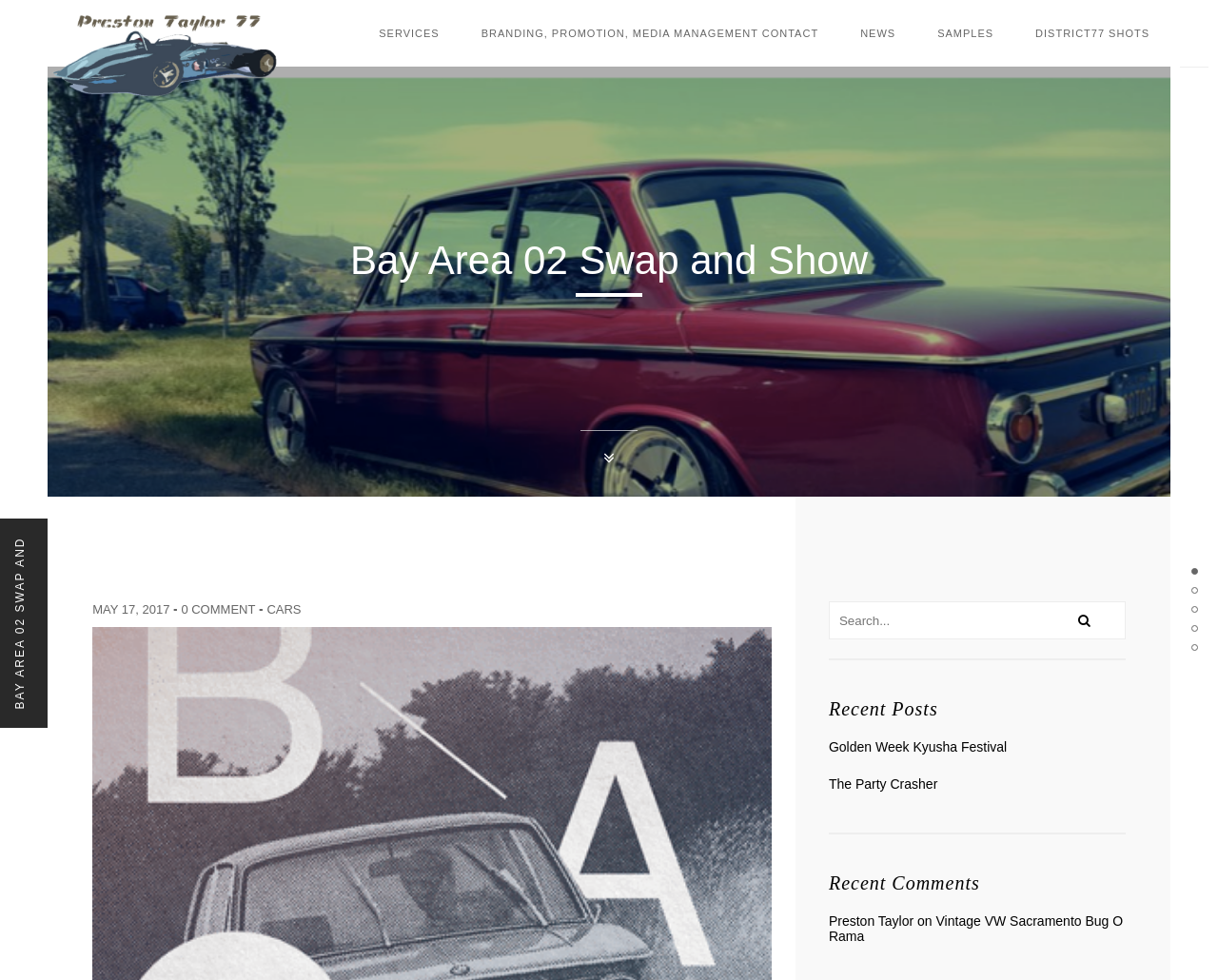Please determine the bounding box coordinates of the section I need to click to accomplish this instruction: "Search for something".

[0.68, 0.614, 0.924, 0.652]